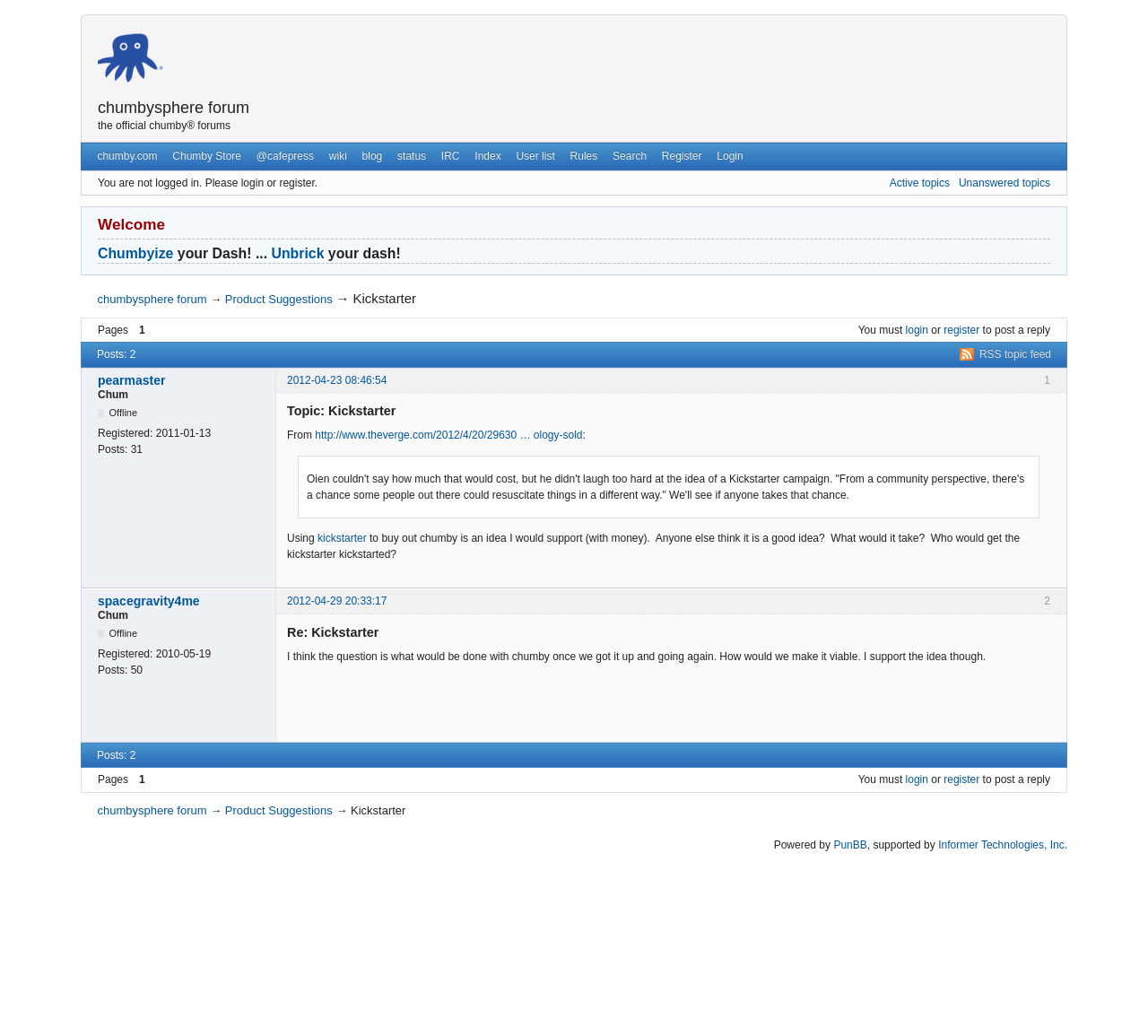How many pages are in this forum?
Give a single word or phrase answer based on the content of the image.

1